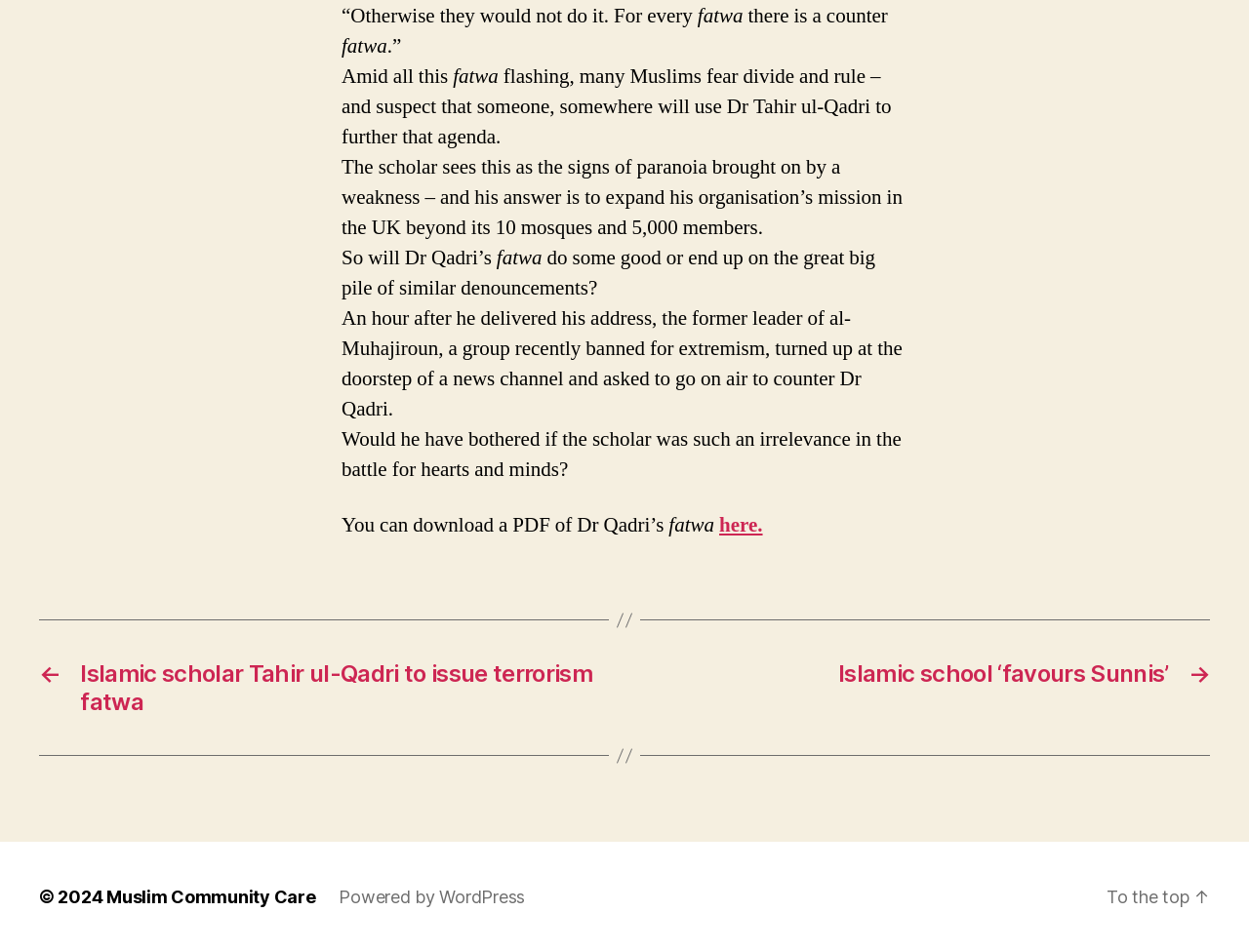Who is the Islamic scholar mentioned in the article?
Give a single word or phrase answer based on the content of the image.

Dr Tahir ul-Qadri